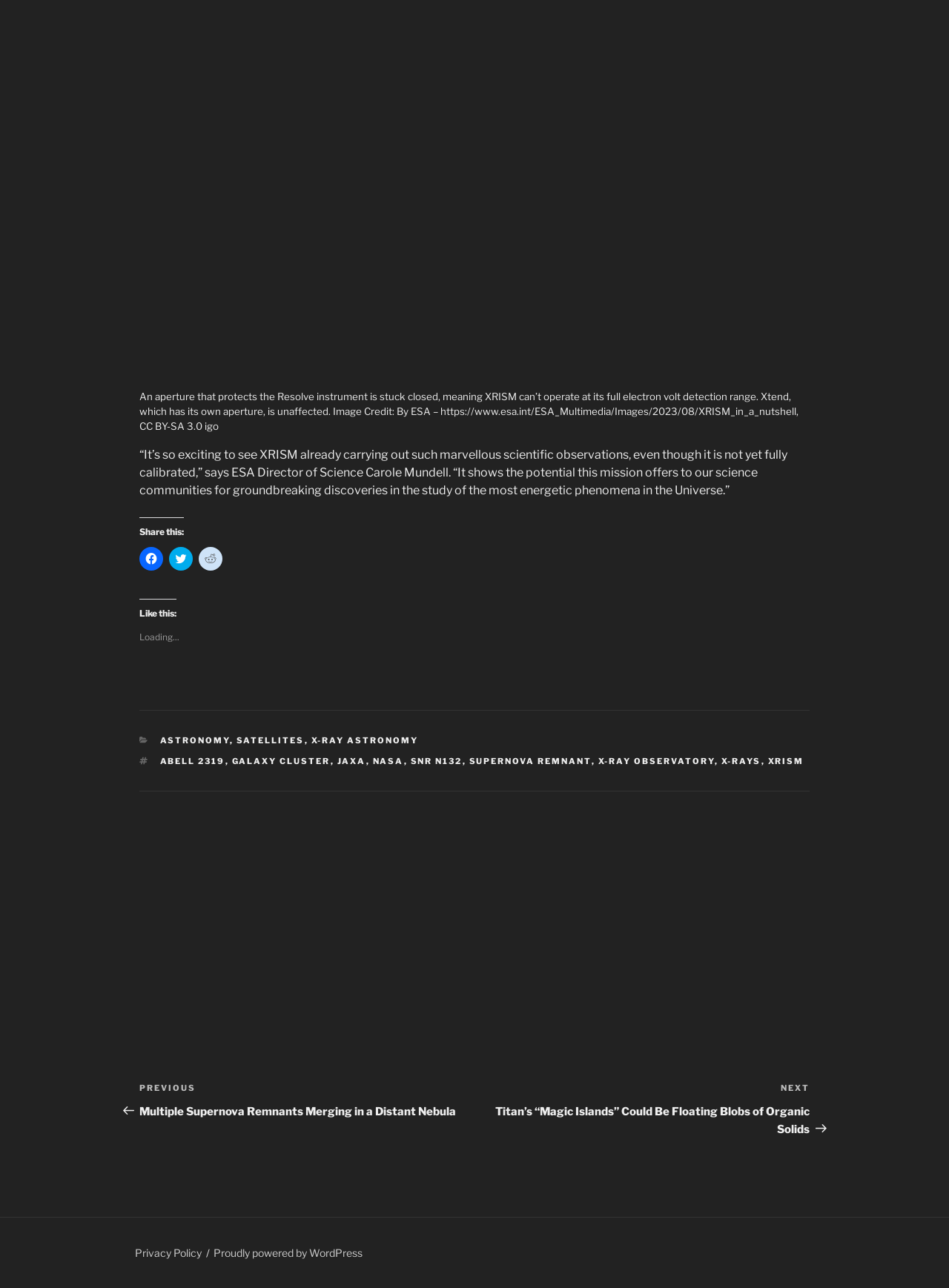Refer to the image and provide a thorough answer to this question:
What is the name of the mission mentioned in the article?

The question is asking about the mission mentioned in the article. The article mentions 'XRISM' multiple times, including in the image caption and in the quote from Carole Mundell. Therefore, the answer is XRISM.